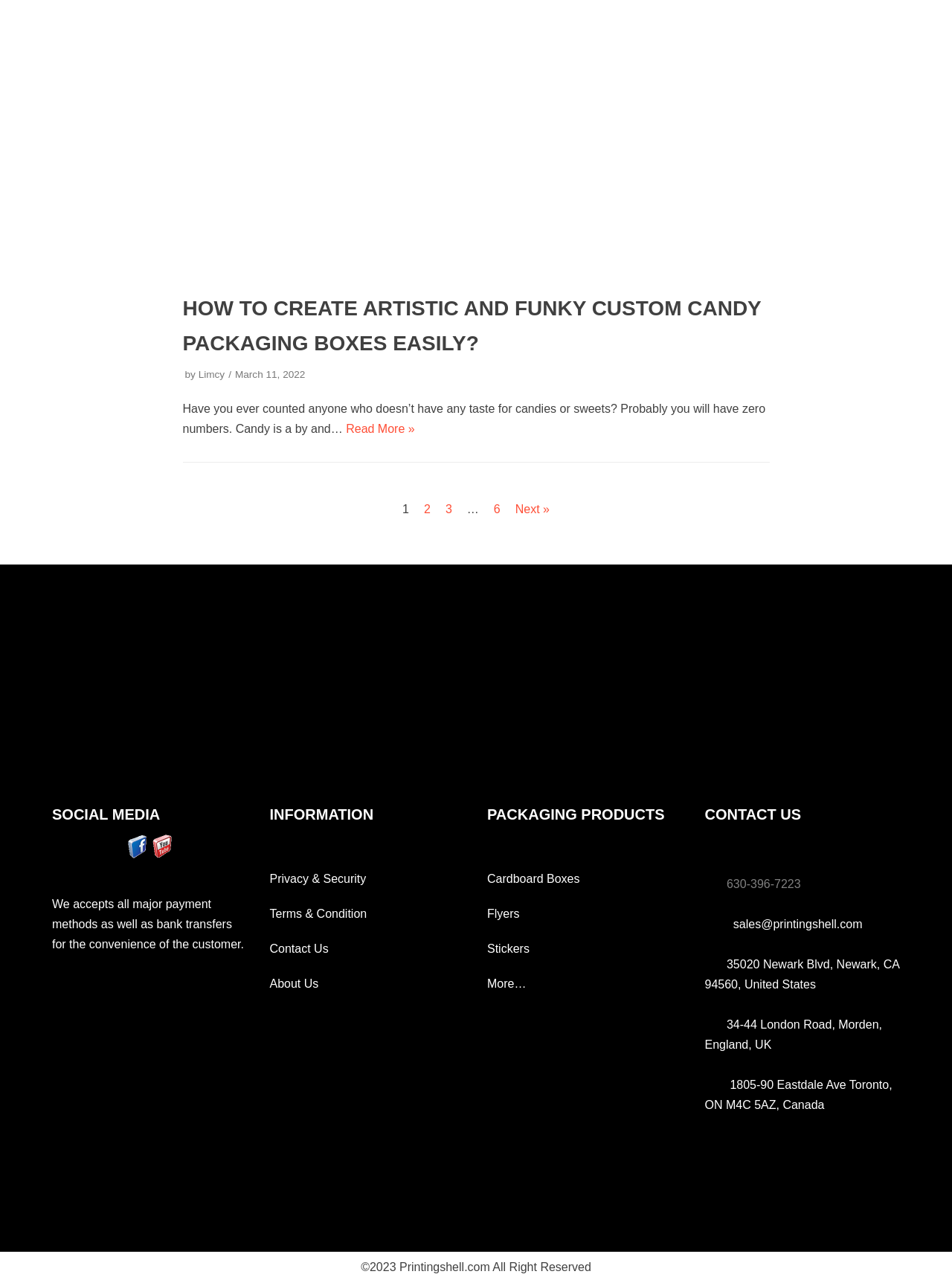Can you pinpoint the bounding box coordinates for the clickable element required for this instruction: "read more about HOW TO CREATE ARTISTIC AND FUNKY CUSTOM CANDY PACKAGING BOXES EASILY?"? The coordinates should be four float numbers between 0 and 1, i.e., [left, top, right, bottom].

[0.363, 0.329, 0.436, 0.339]